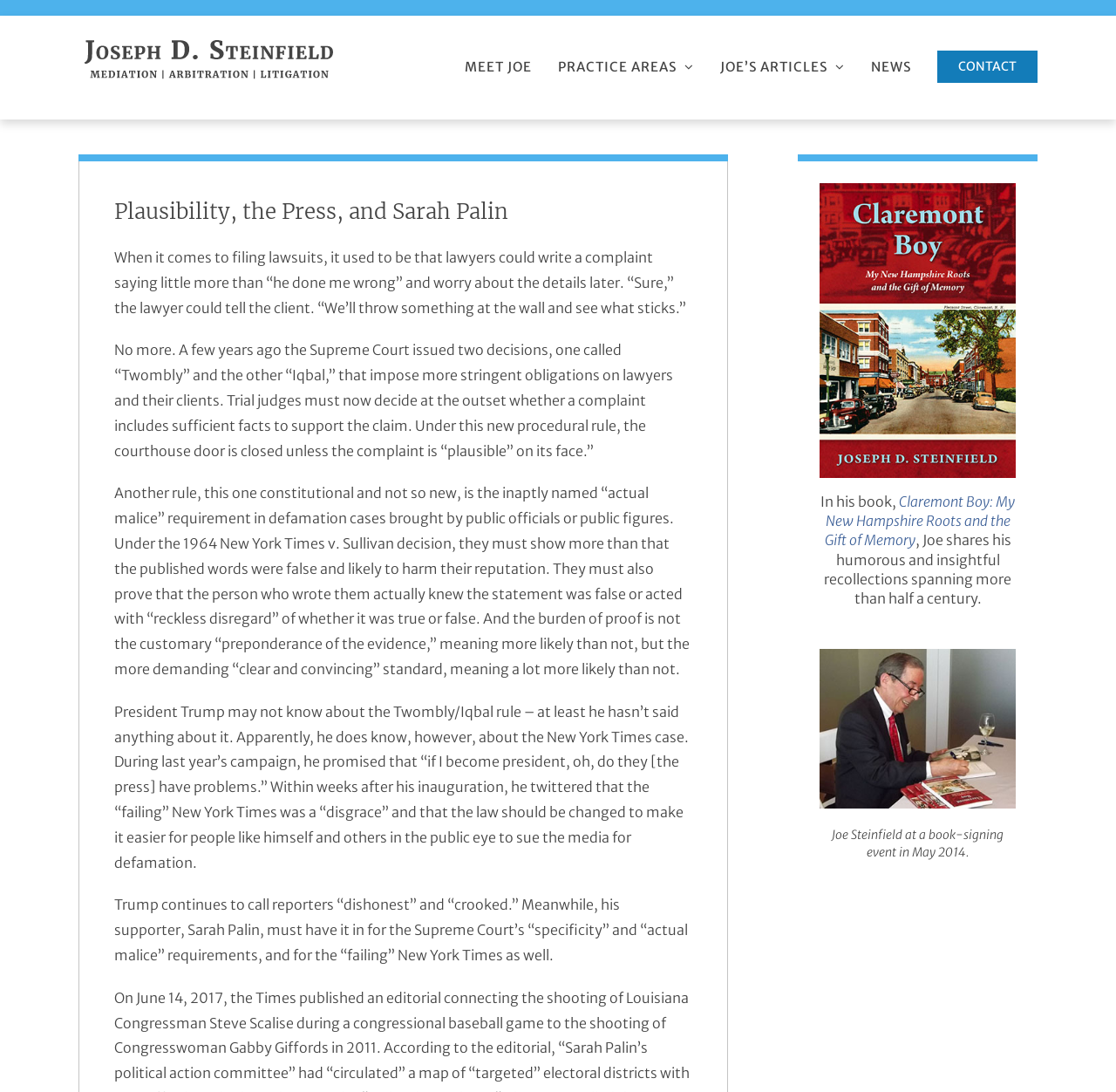Determine the bounding box coordinates of the section to be clicked to follow the instruction: "Contact Joseph D. Steinfield". The coordinates should be given as four float numbers between 0 and 1, formatted as [left, top, right, bottom].

[0.84, 0.026, 0.93, 0.109]